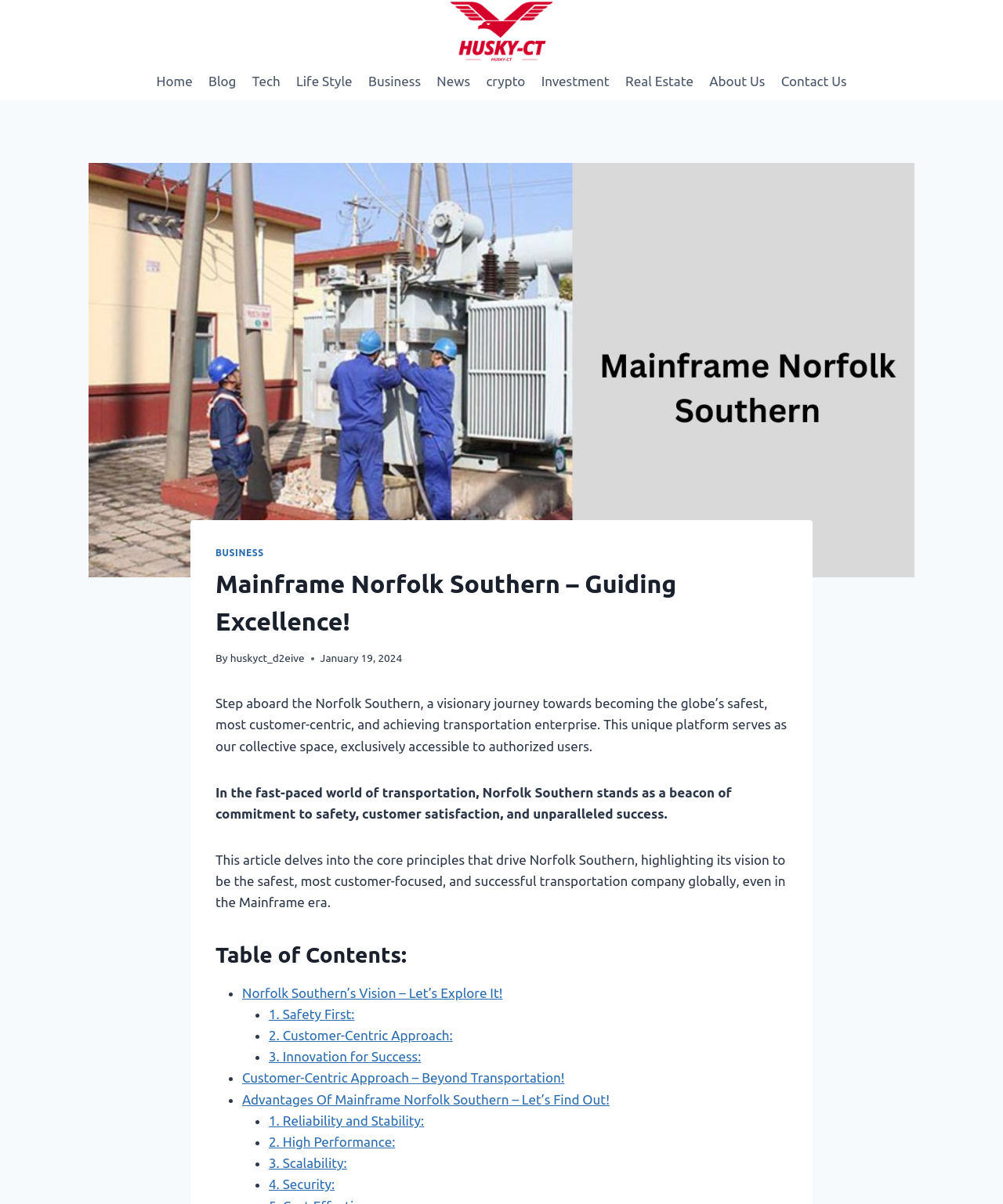Please specify the bounding box coordinates of the element that should be clicked to execute the given instruction: 'Learn about the Advantages Of Mainframe Norfolk Southern'. Ensure the coordinates are four float numbers between 0 and 1, expressed as [left, top, right, bottom].

[0.241, 0.907, 0.608, 0.919]